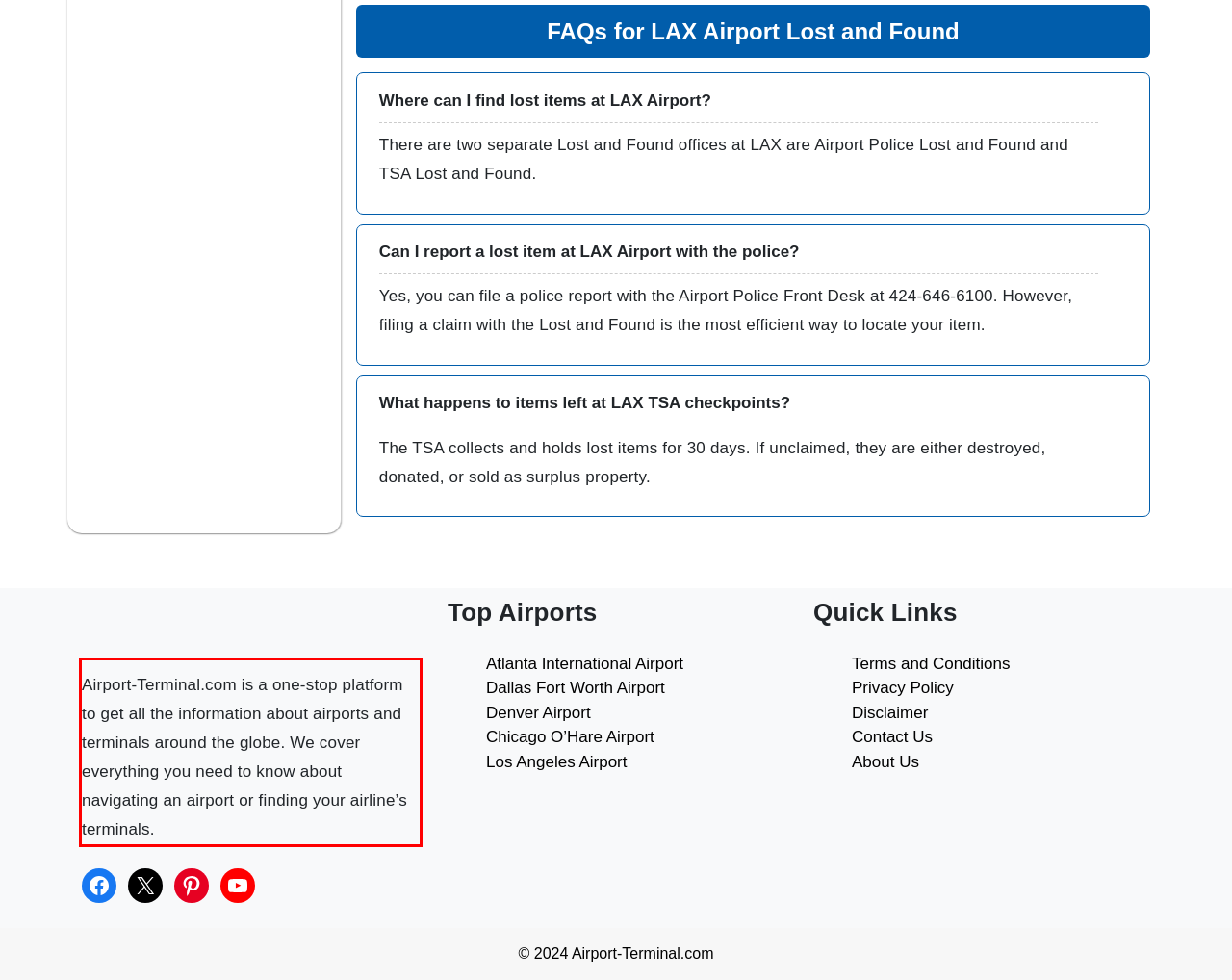Identify the text within the red bounding box on the webpage screenshot and generate the extracted text content.

Airport-Terminal.com is a one-stop platform to get all the information about airports and terminals around the globe. We cover everything you need to know about navigating an airport or finding your airline’s terminals.